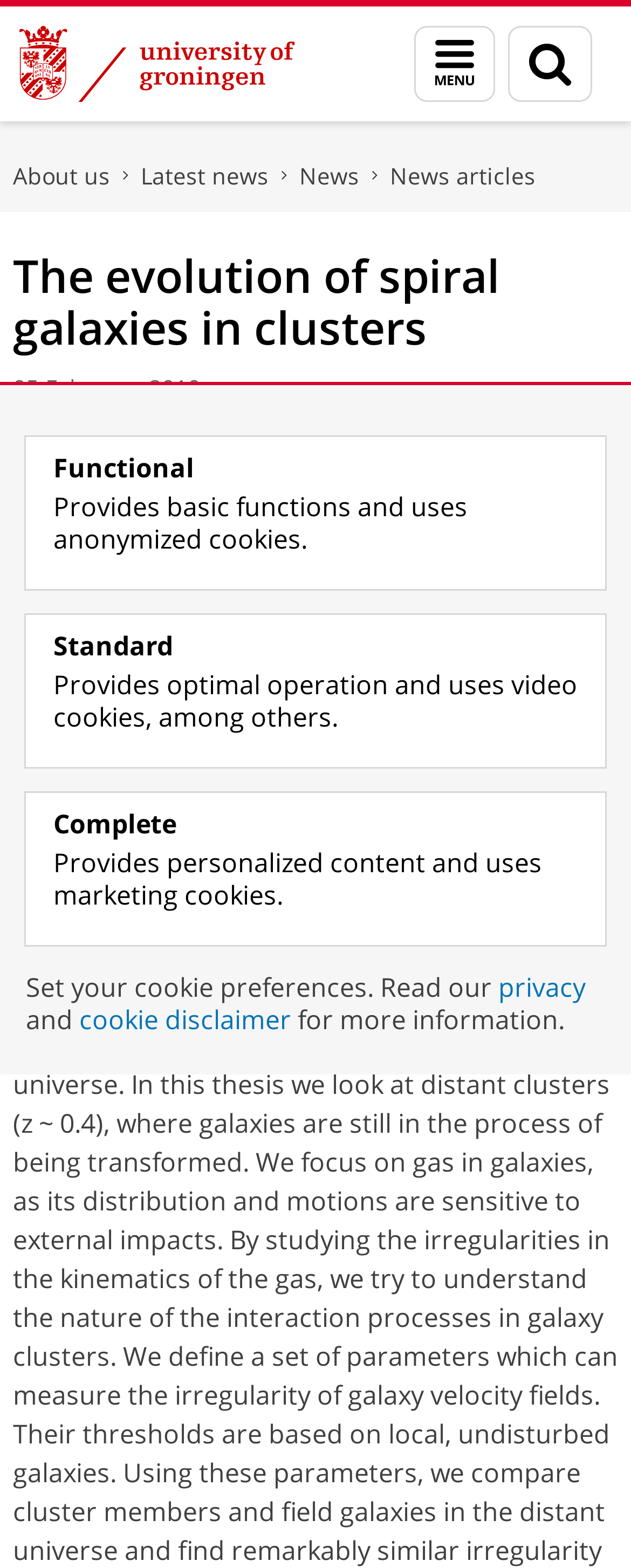Determine the bounding box coordinates of the clickable element necessary to fulfill the instruction: "Go to University of Groningen homepage". Provide the coordinates as four float numbers within the 0 to 1 range, i.e., [left, top, right, bottom].

[0.0, 0.004, 0.574, 0.078]